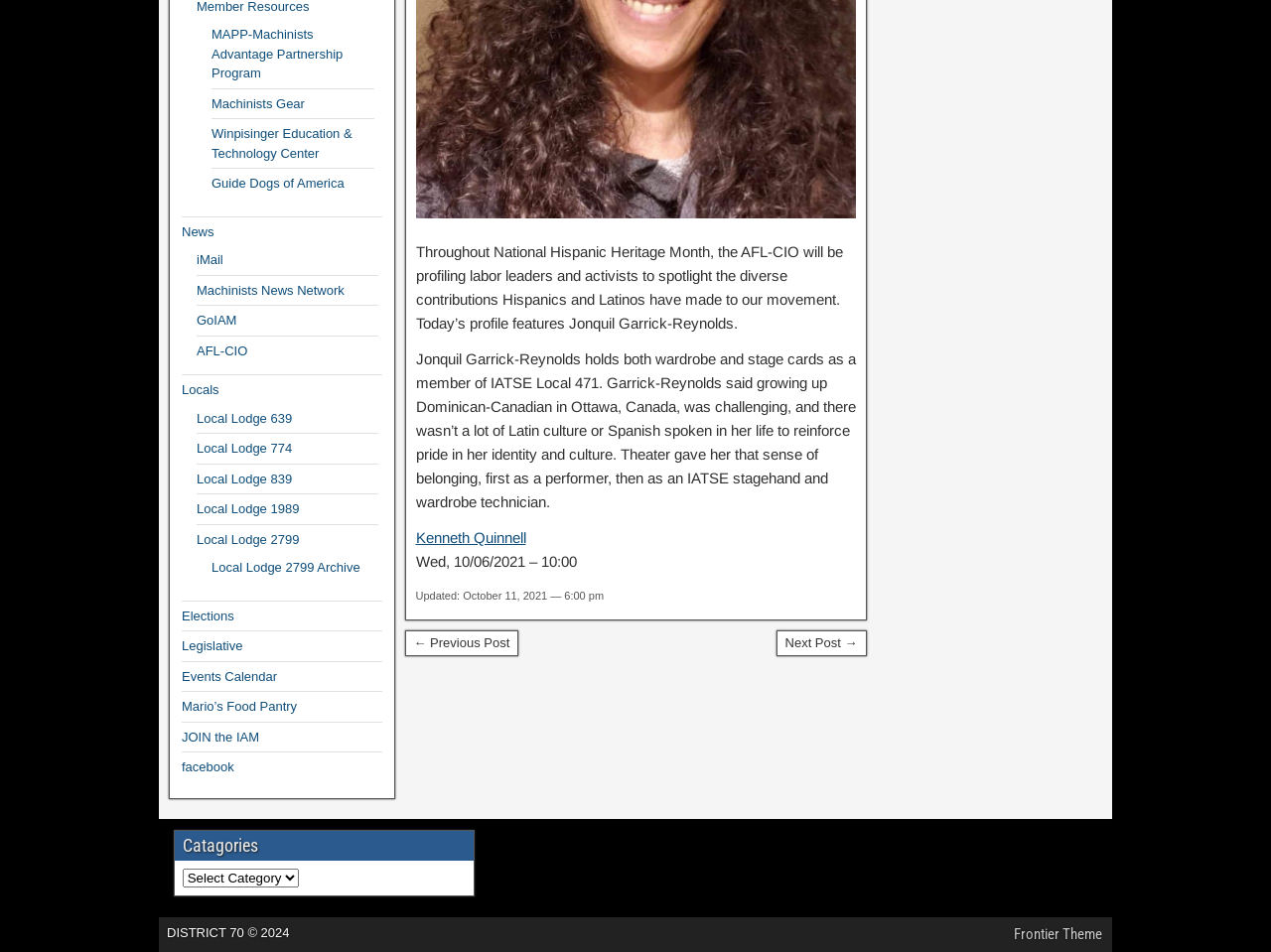Using the webpage screenshot and the element description Next Post →, determine the bounding box coordinates. Specify the coordinates in the format (top-left x, top-left y, bottom-right x, bottom-right y) with values ranging from 0 to 1.

[0.611, 0.663, 0.682, 0.689]